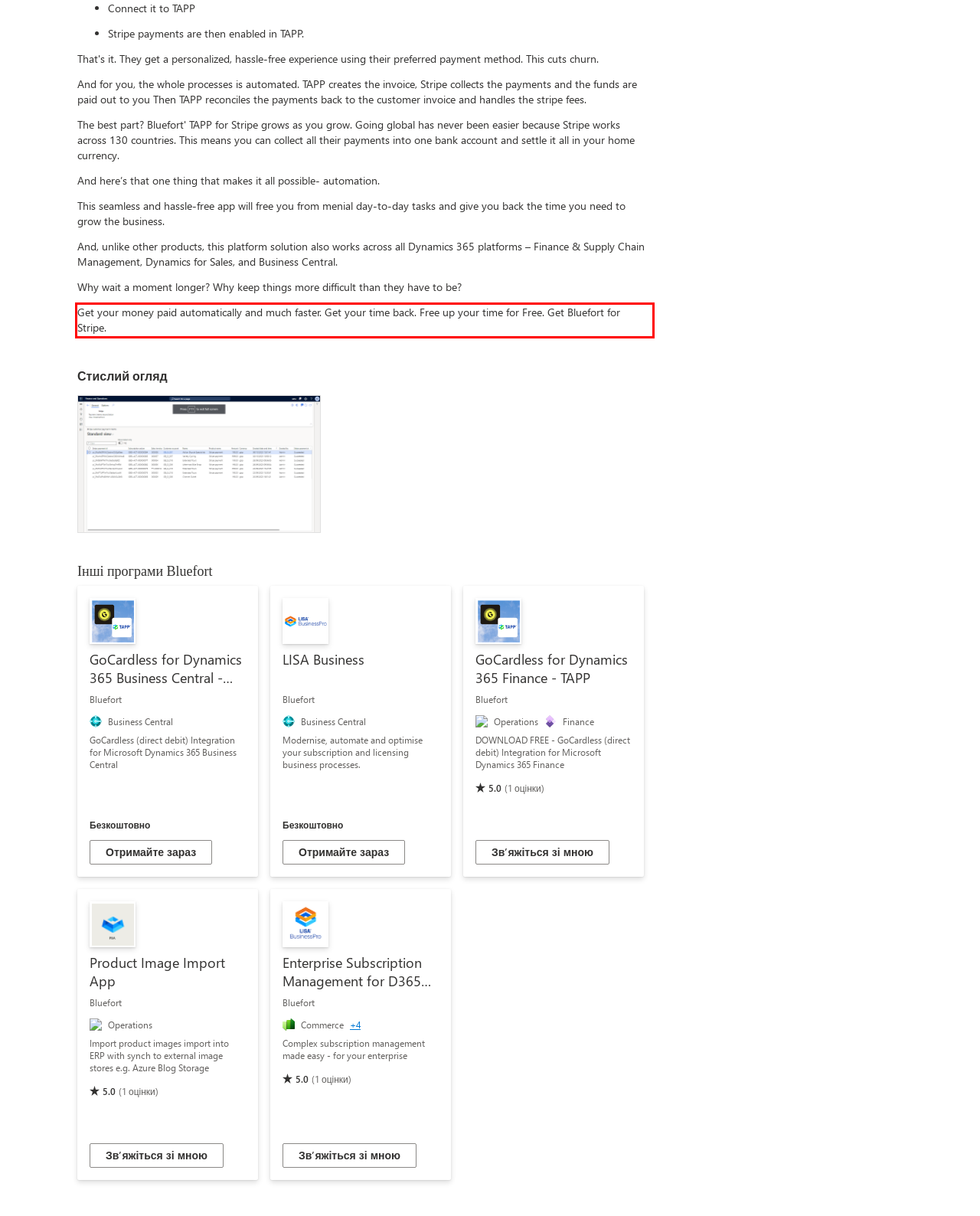You are provided with a screenshot of a webpage that includes a UI element enclosed in a red rectangle. Extract the text content inside this red rectangle.

Get your money paid automatically and much faster. Get your time back. Free up your time for Free. Get Bluefort for Stripe.